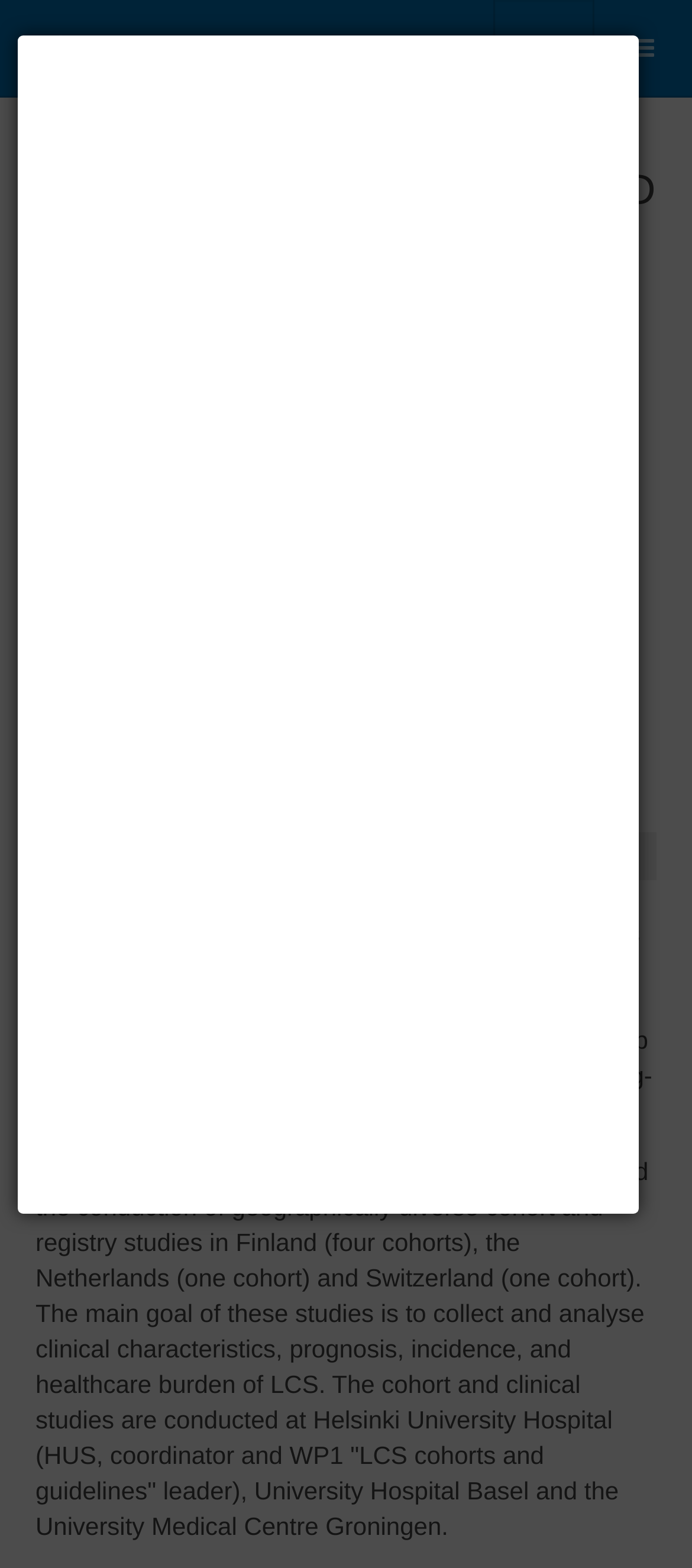Reply to the question with a single word or phrase:
How many cohorts are being conducted in Finland?

four